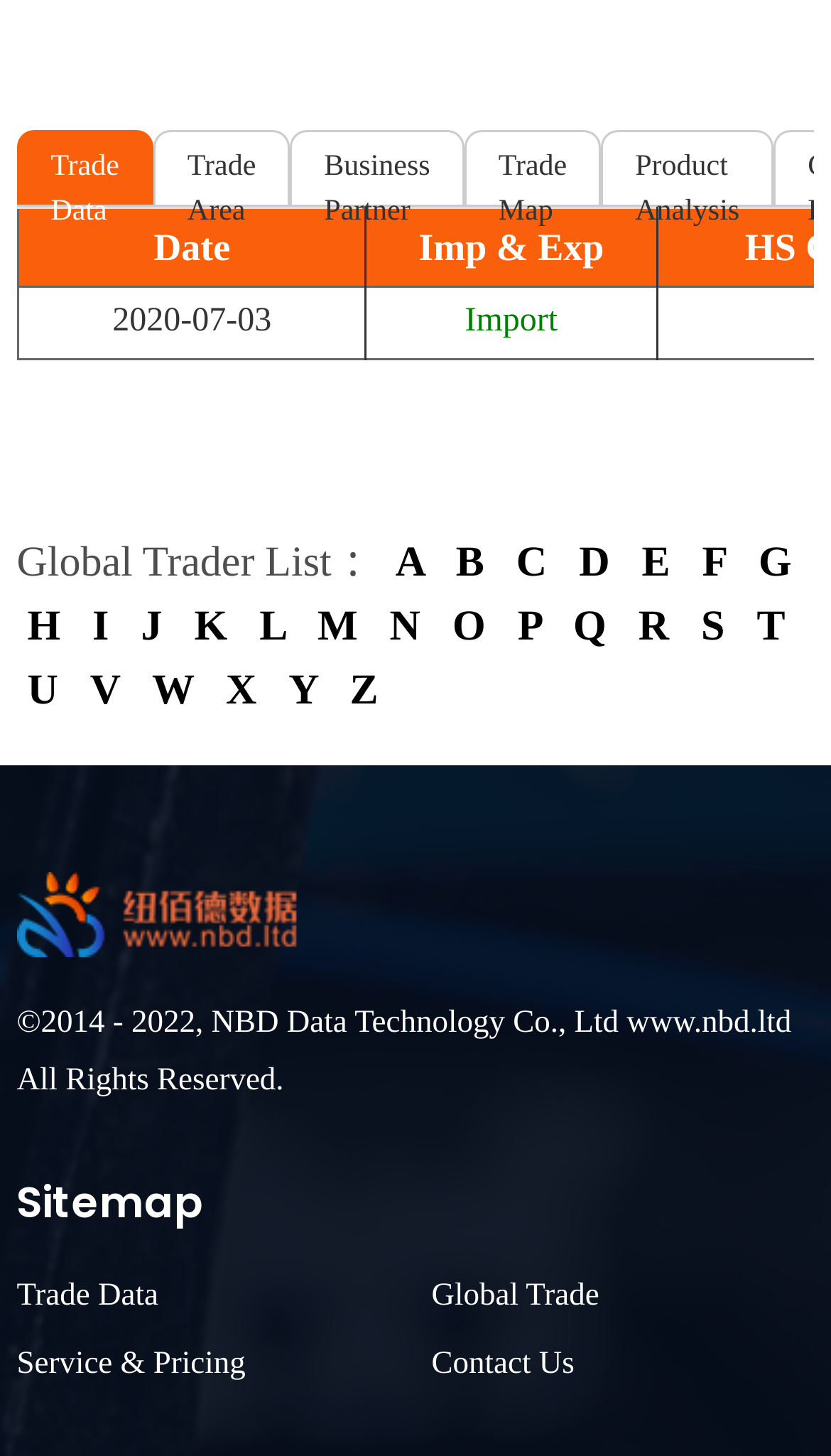Find the bounding box coordinates of the clickable area required to complete the following action: "Check Sitemap".

[0.02, 0.806, 0.98, 0.844]